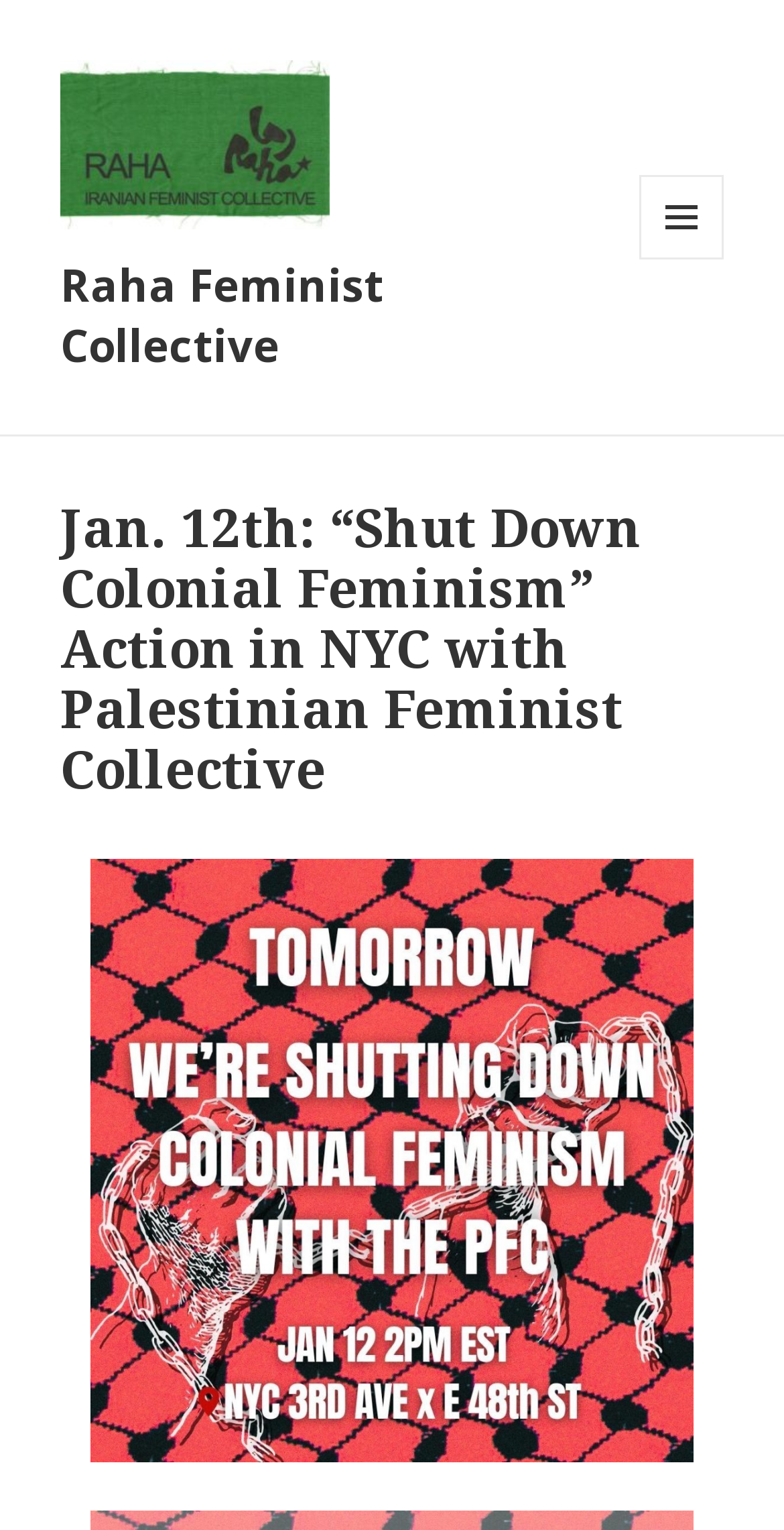Determine the bounding box coordinates (top-left x, top-left y, bottom-right x, bottom-right y) of the UI element described in the following text: Menu and widgets

[0.815, 0.114, 0.923, 0.17]